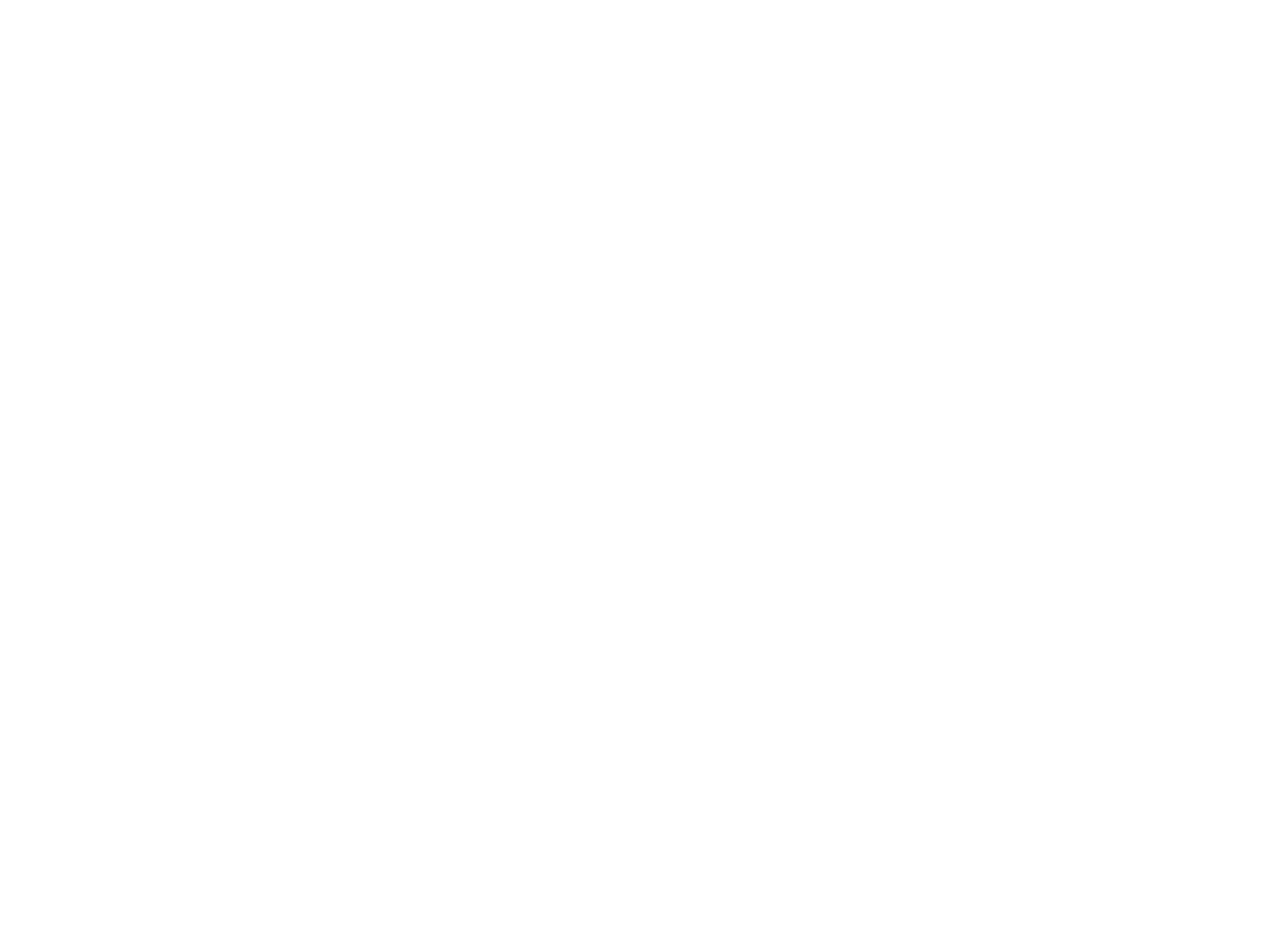Using floating point numbers between 0 and 1, provide the bounding box coordinates in the format (top-left x, top-left y, bottom-right x, bottom-right y). Locate the UI element described here: TRC Digital Academy

[0.666, 0.707, 0.784, 0.733]